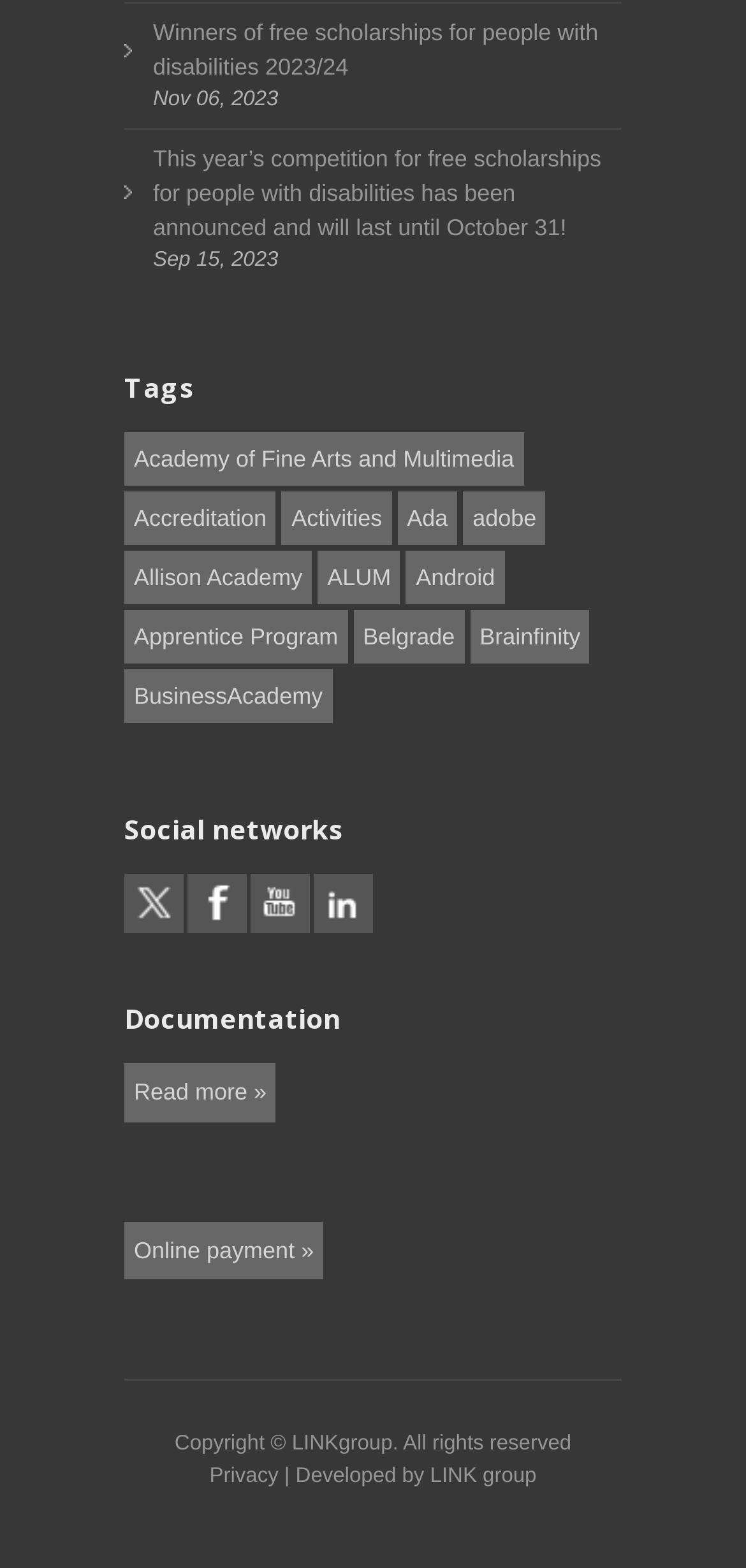How many social network links are available?
Using the image provided, answer with just one word or phrase.

4